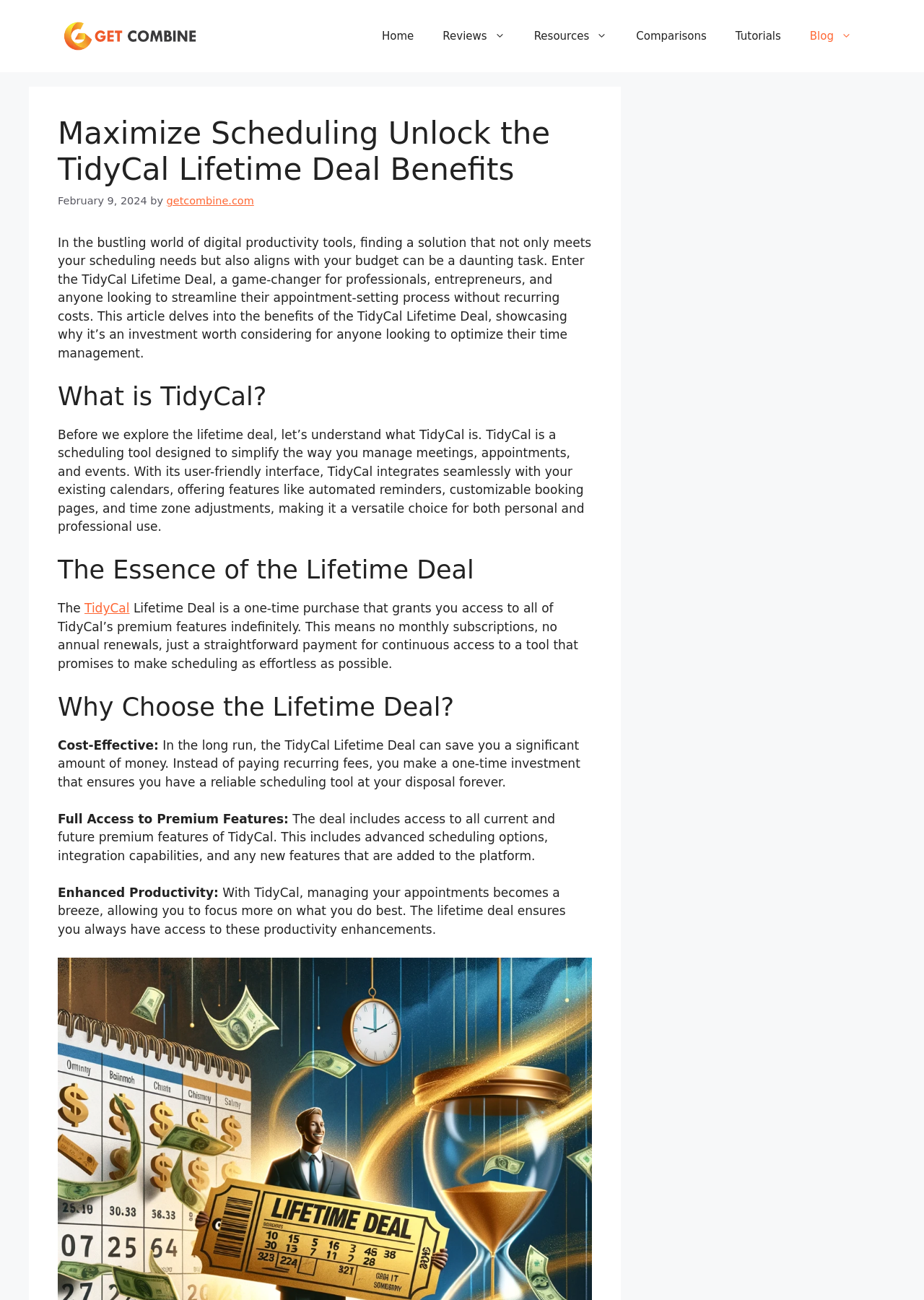Locate the bounding box coordinates of the clickable region necessary to complete the following instruction: "Click the Blog link". Provide the coordinates in the format of four float numbers between 0 and 1, i.e., [left, top, right, bottom].

[0.861, 0.011, 0.938, 0.044]